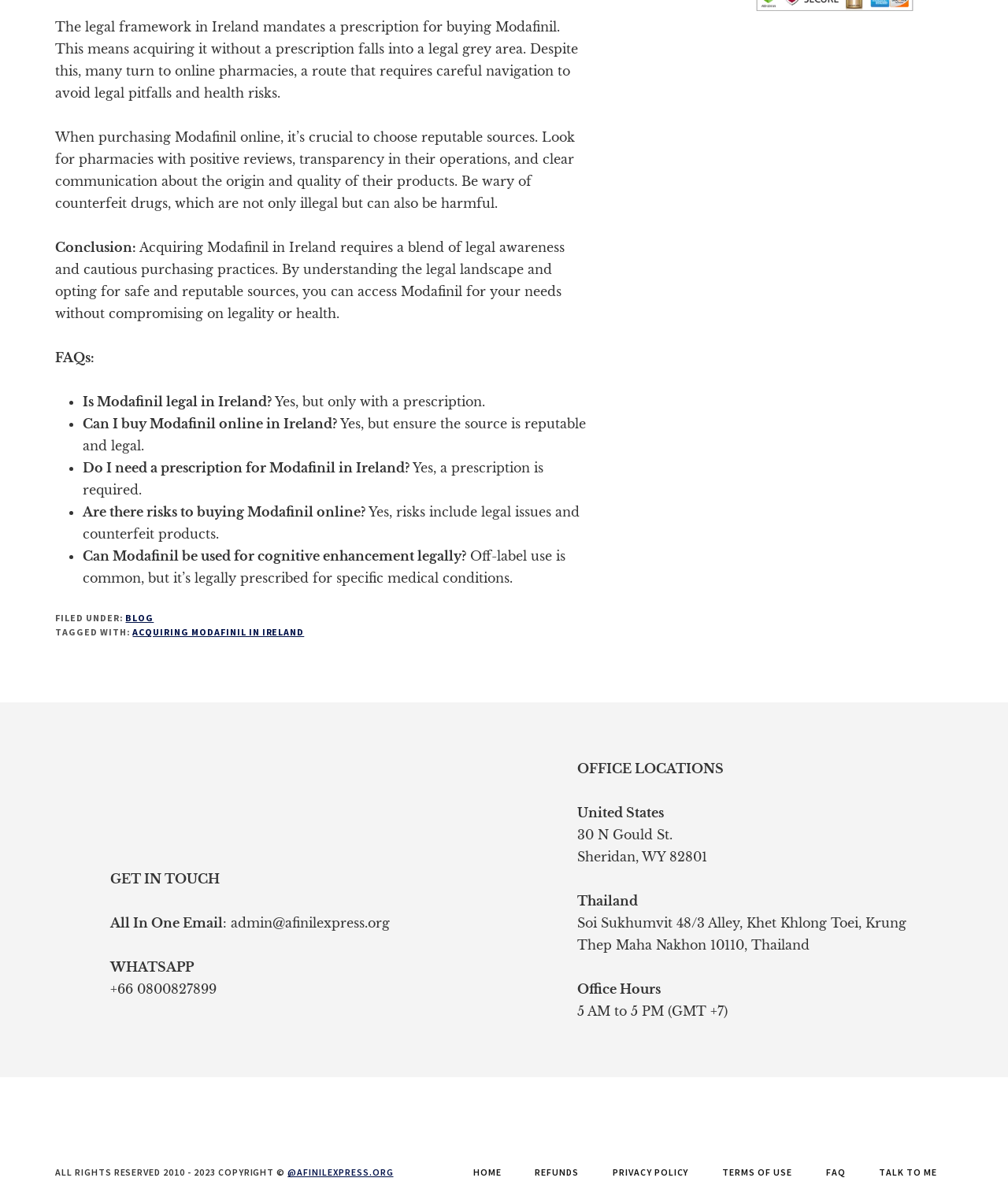Identify the bounding box coordinates for the element you need to click to achieve the following task: "Click on the 'HOME' link". The coordinates must be four float values ranging from 0 to 1, formatted as [left, top, right, bottom].

[0.454, 0.97, 0.513, 0.984]